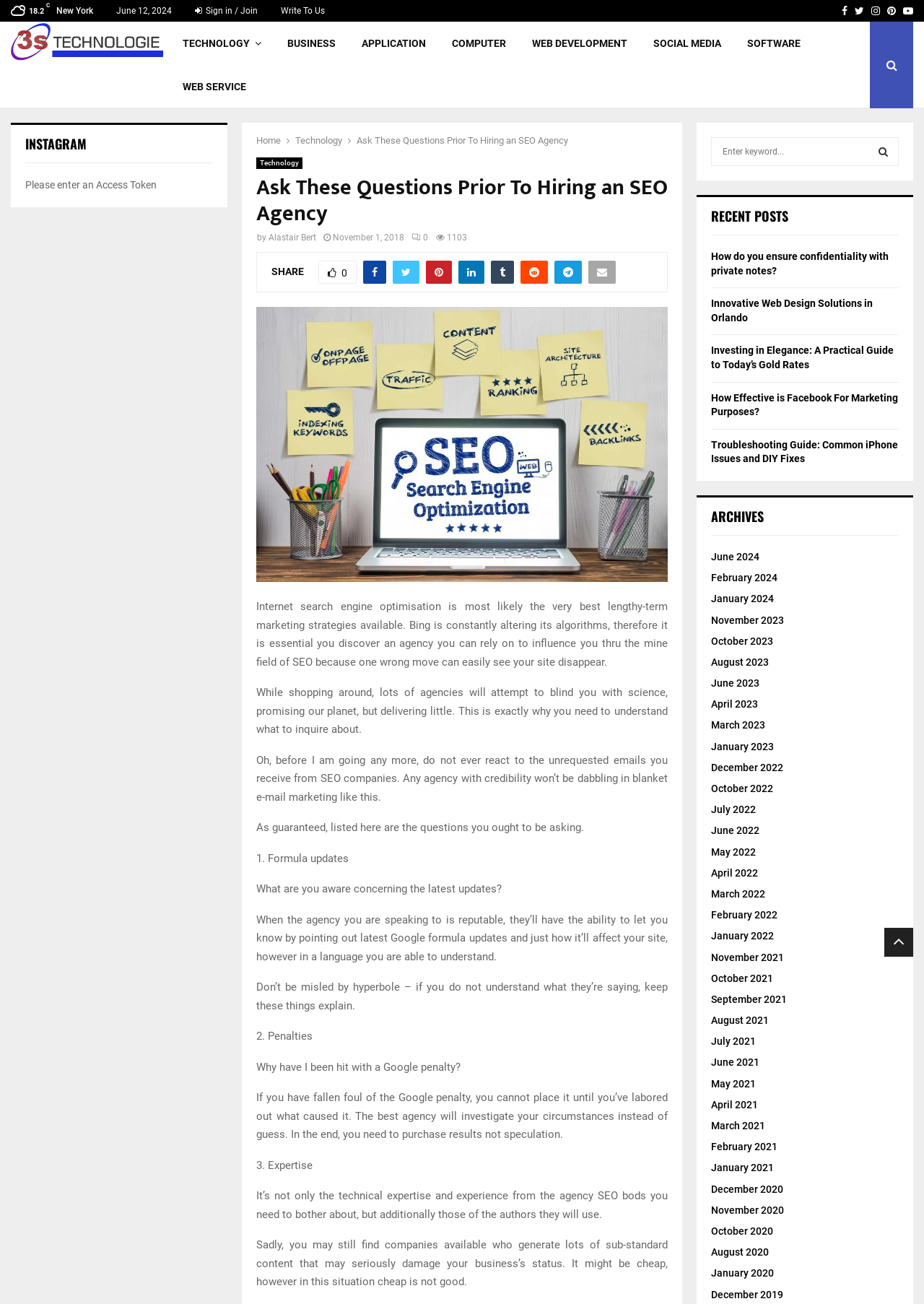Find the bounding box coordinates of the element to click in order to complete this instruction: "Search for something". The bounding box coordinates must be four float numbers between 0 and 1, denoted as [left, top, right, bottom].

None